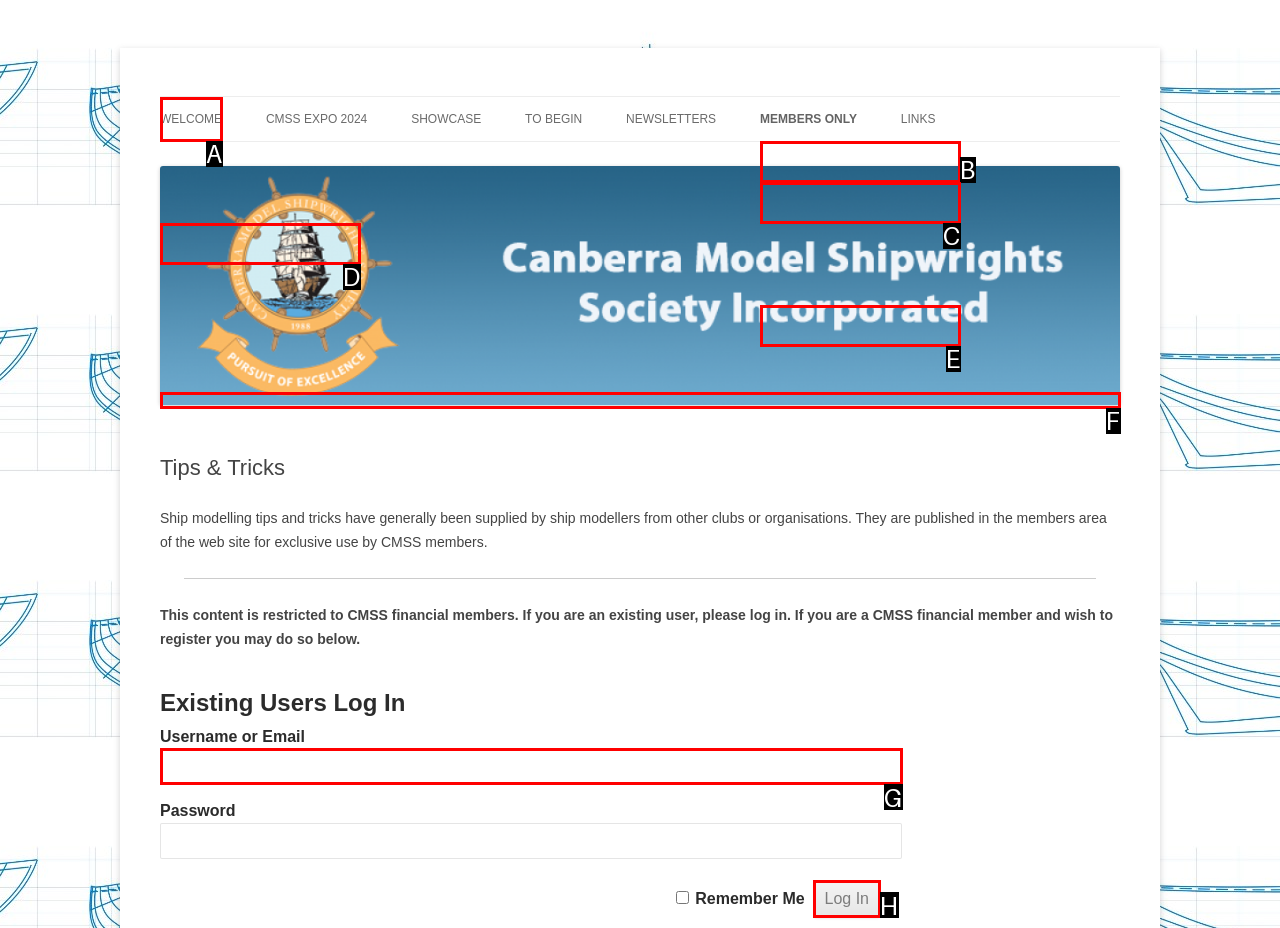Identify which HTML element to click to fulfill the following task: Click on the 'TIPS & TRICKS' link. Provide your response using the letter of the correct choice.

E